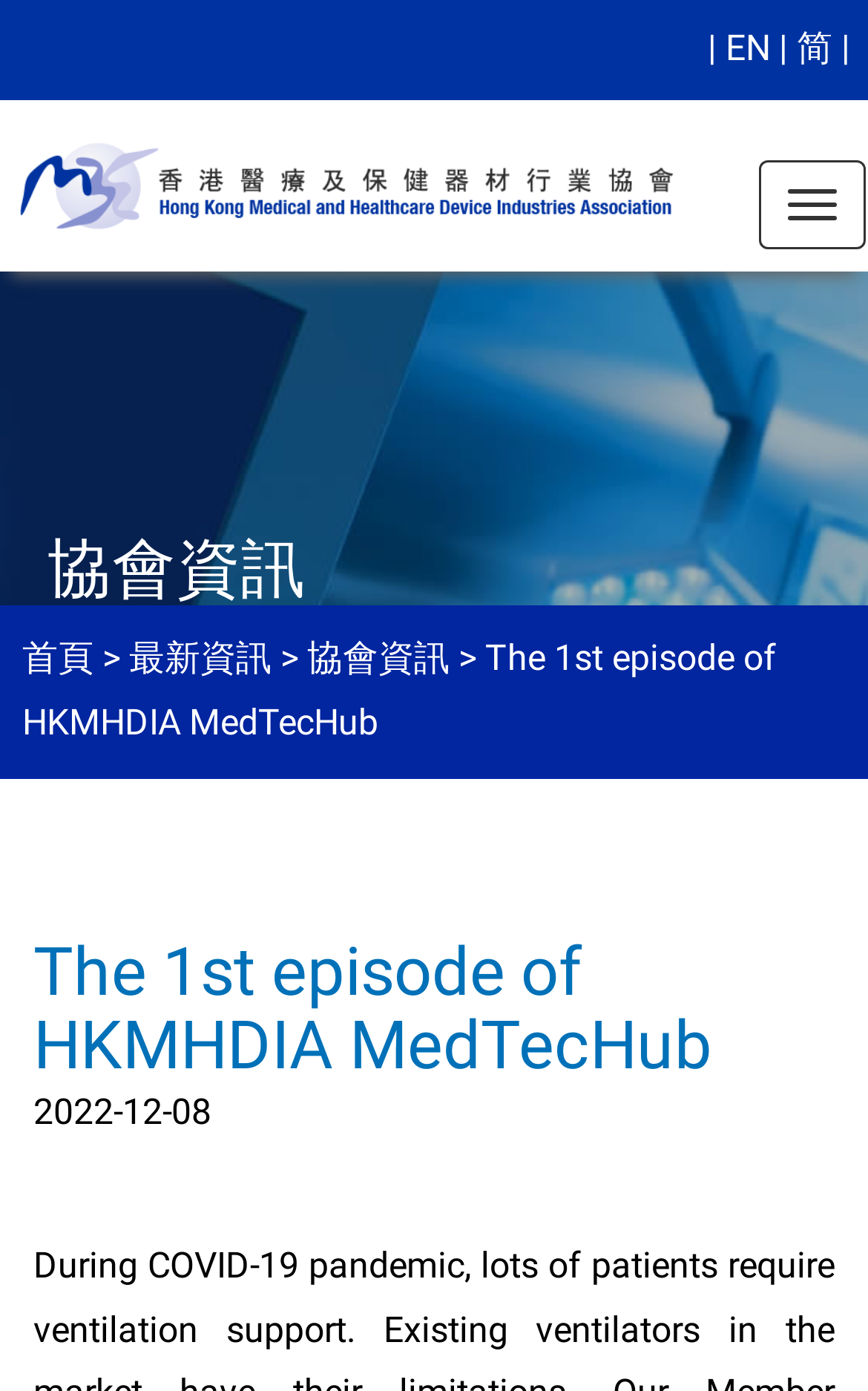Using the element description: "首頁", determine the bounding box coordinates for the specified UI element. The coordinates should be four float numbers between 0 and 1, [left, top, right, bottom].

[0.026, 0.458, 0.108, 0.489]